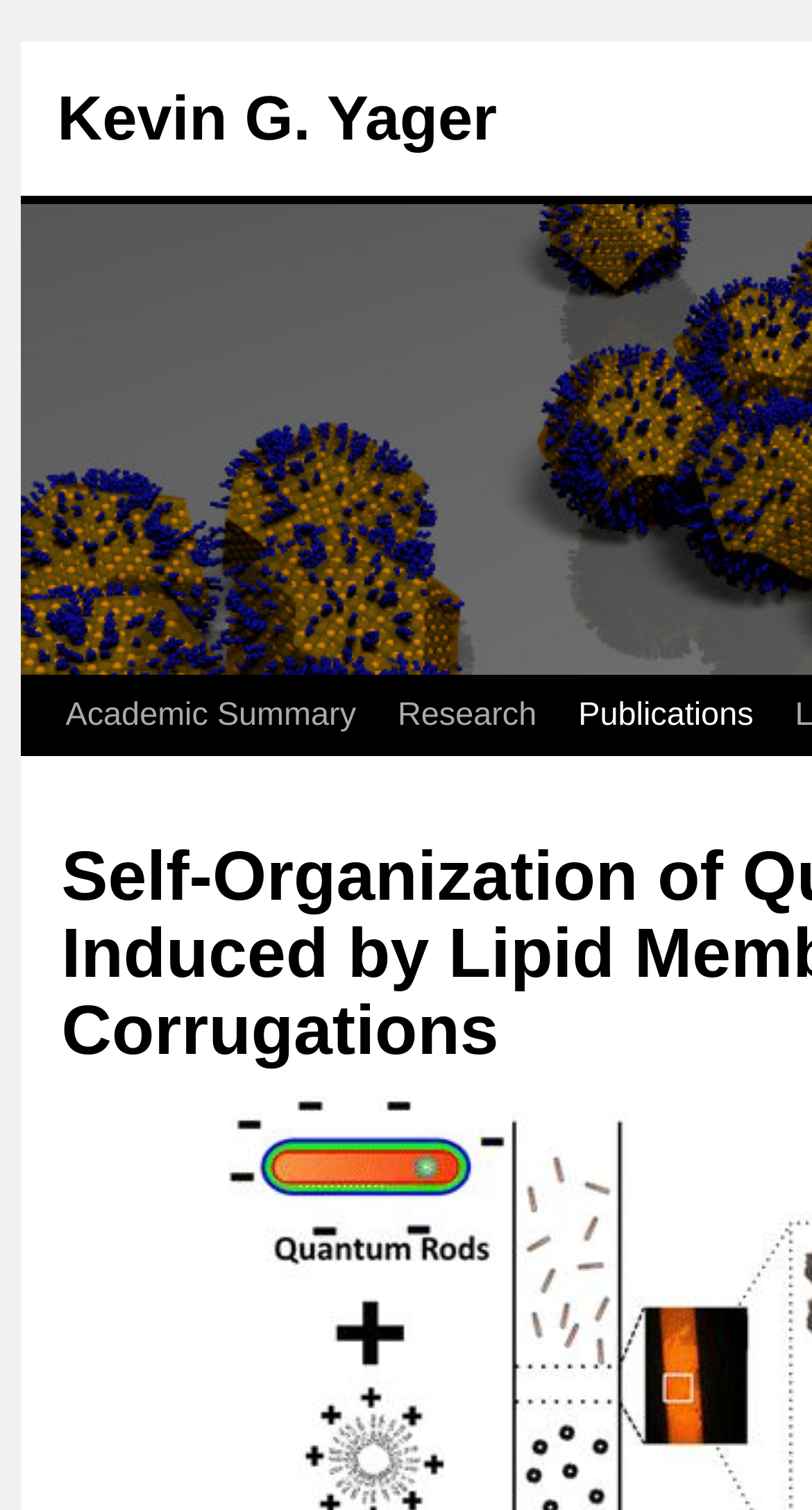Find the coordinates for the bounding box of the element with this description: "Skip to content".

[0.022, 0.447, 0.073, 0.604]